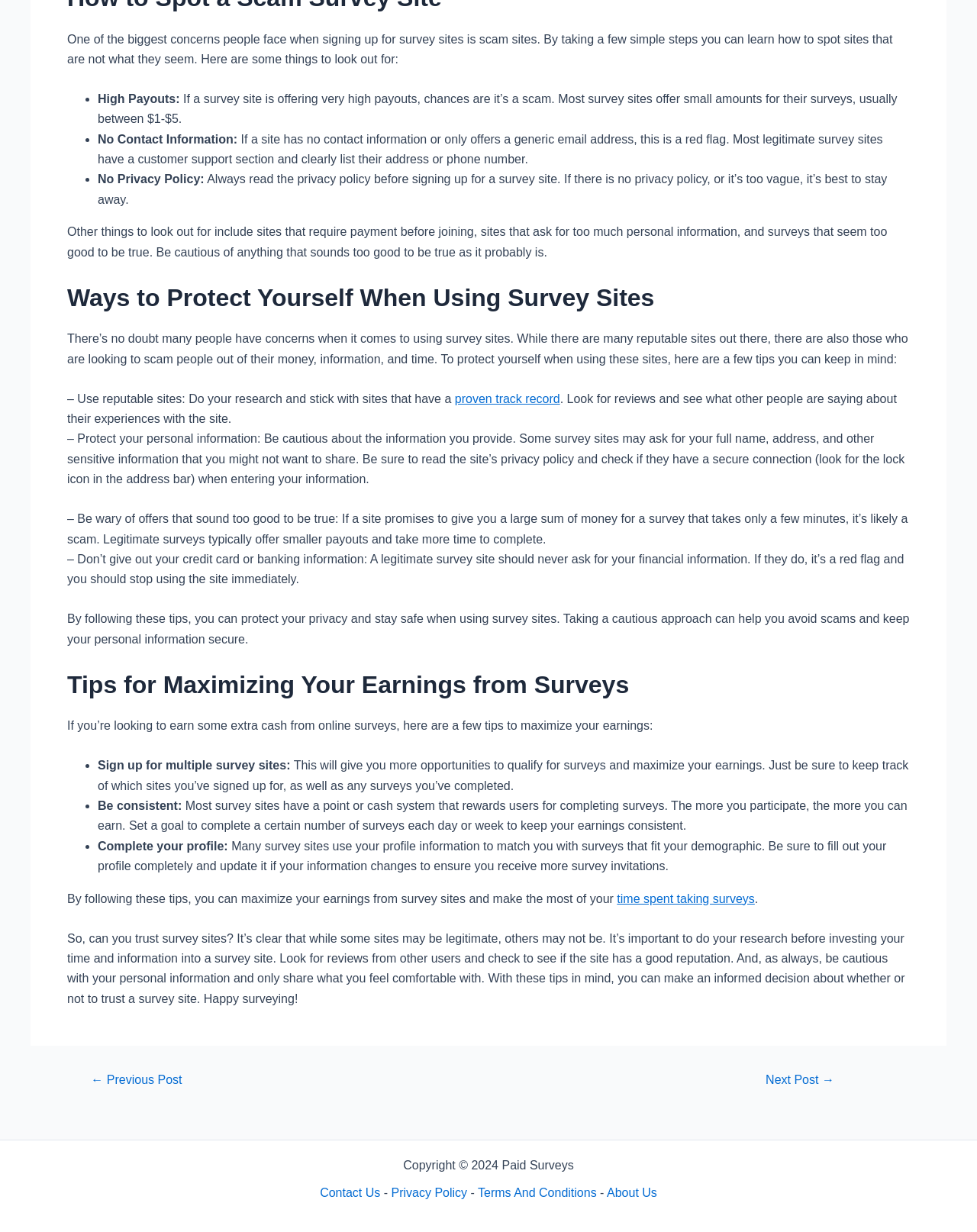Answer succinctly with a single word or phrase:
How can you protect your personal information on survey sites?

Be cautious, read privacy policy